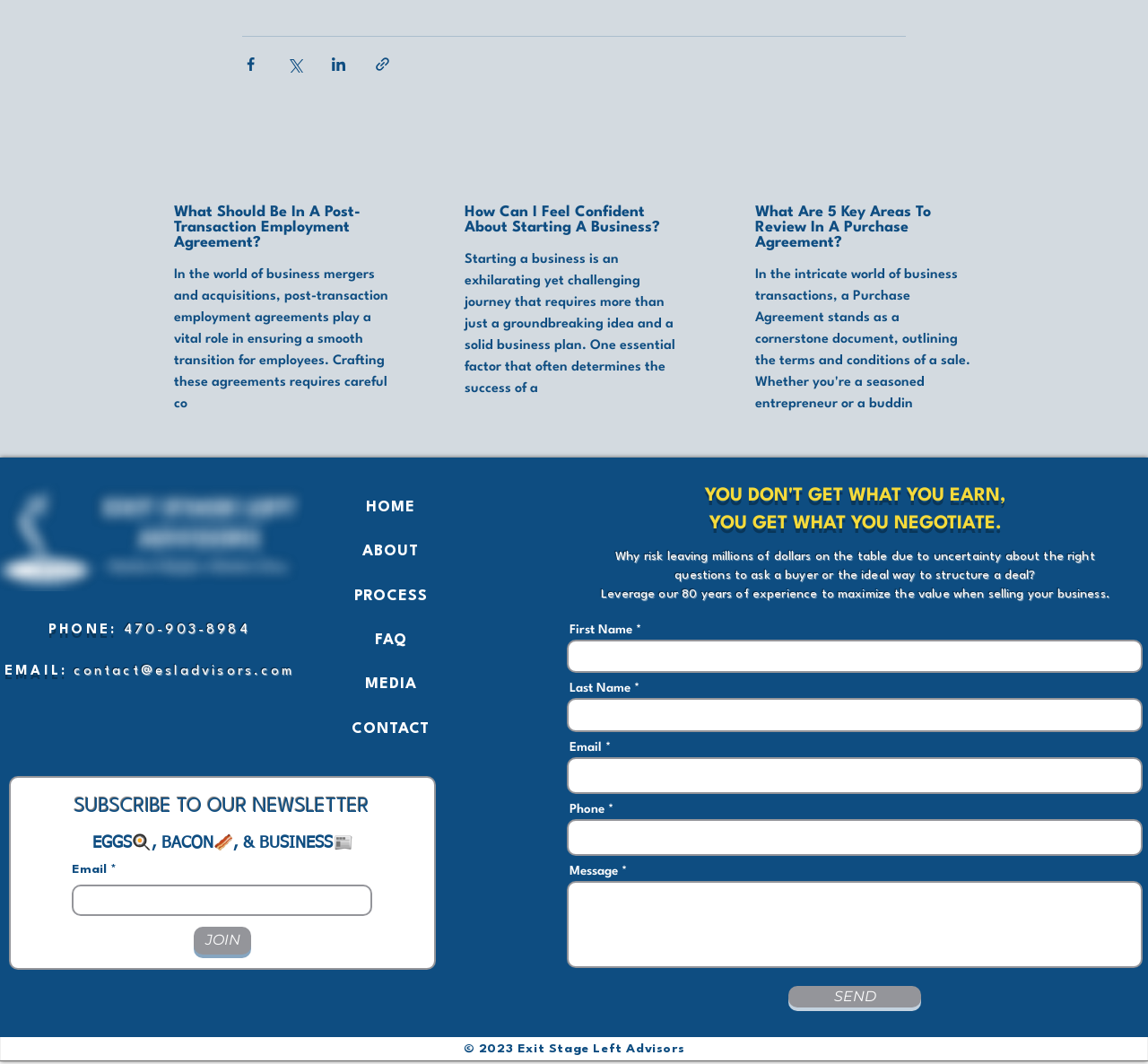Please specify the bounding box coordinates for the clickable region that will help you carry out the instruction: "Subscribe to the newsletter".

[0.169, 0.871, 0.219, 0.897]